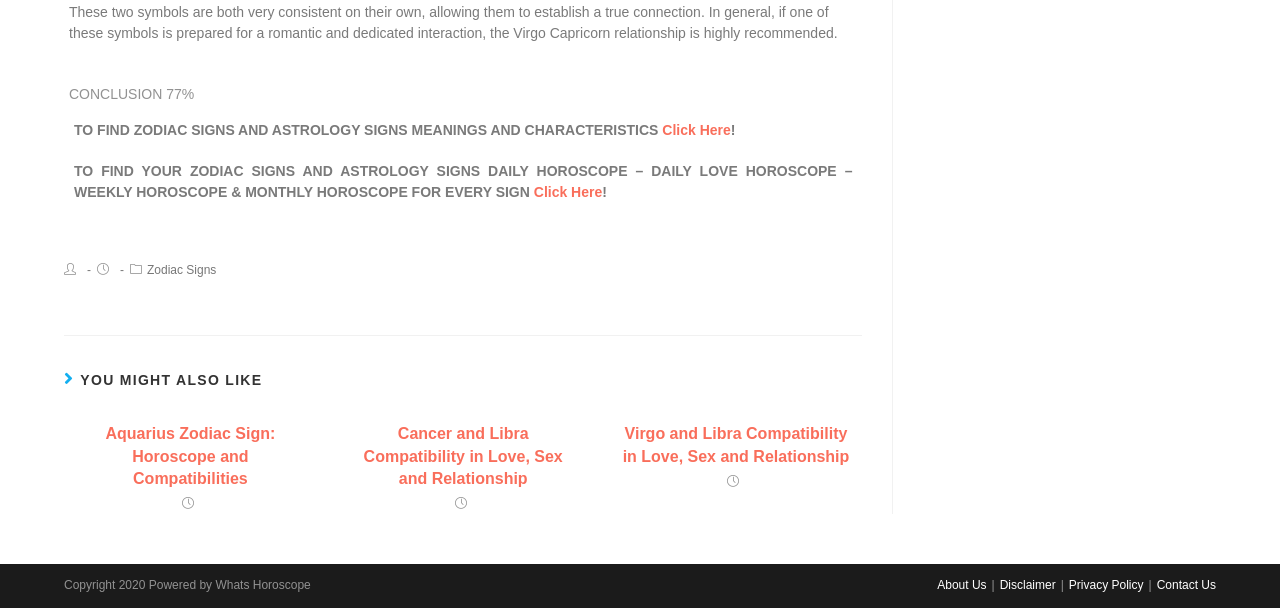What type of content is listed under 'YOU MIGHT ALSO LIKE'?
Please provide an in-depth and detailed response to the question.

The section 'YOU MIGHT ALSO LIKE' contains a list of articles, each with a heading related to zodiac signs, such as 'Aquarius Zodiac Sign: Horoscope and Compatibilities' and 'Virgo and Libra Compatibility in Love, Sex and Relationship'.